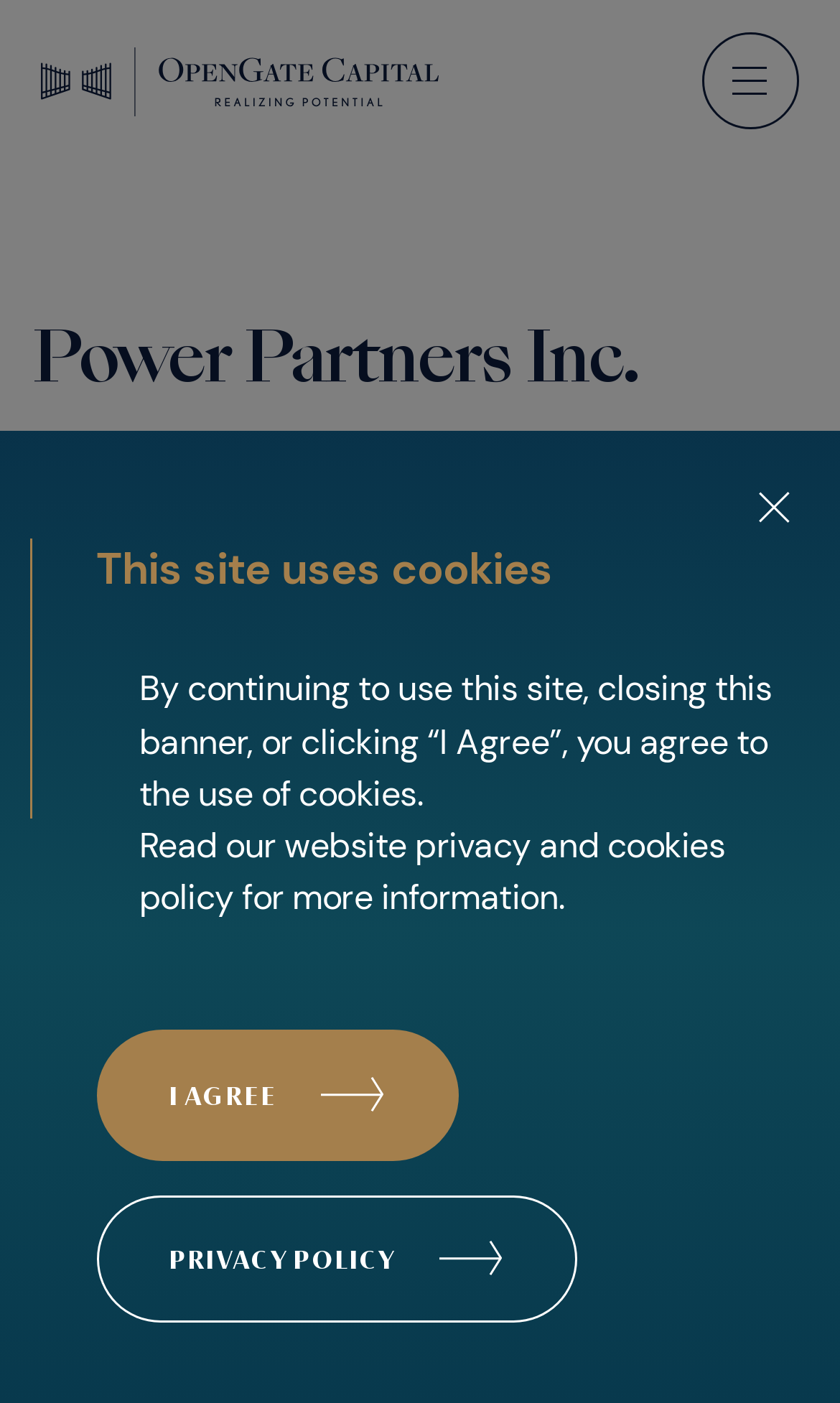Generate the text content of the main headline of the webpage.

Power Partners Inc.